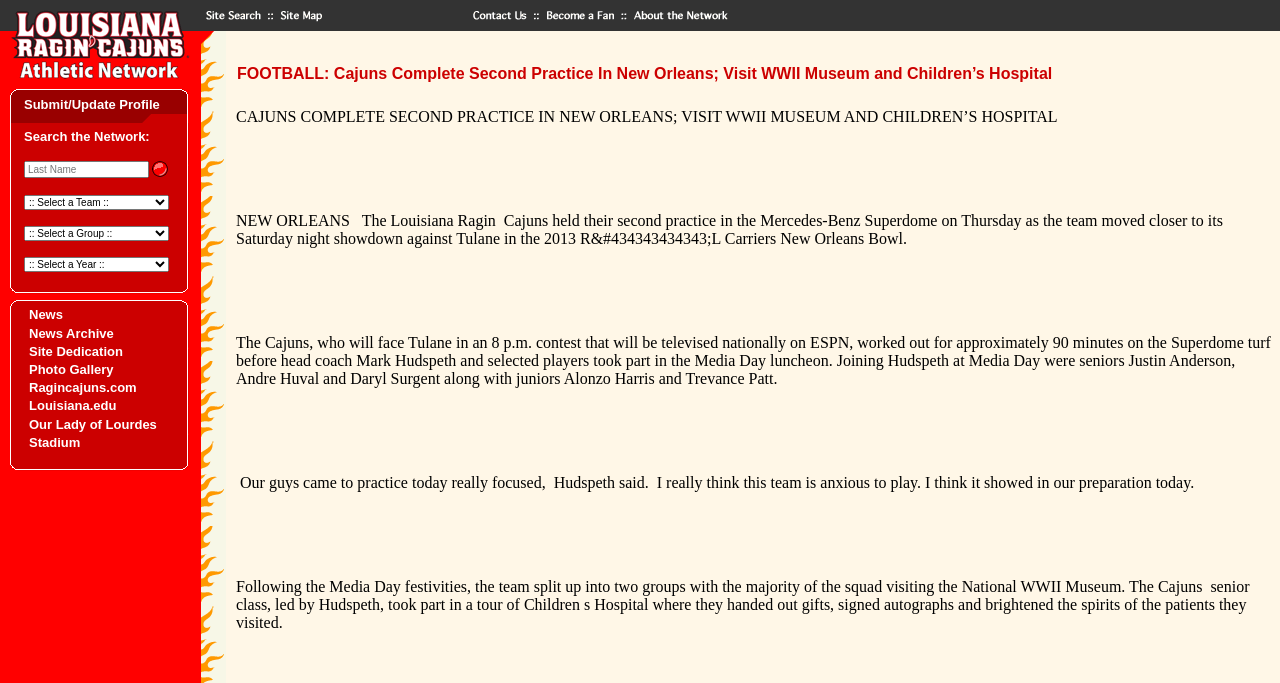Find the bounding box coordinates for the HTML element specified by: "Louisiana.edu".

[0.023, 0.583, 0.091, 0.605]